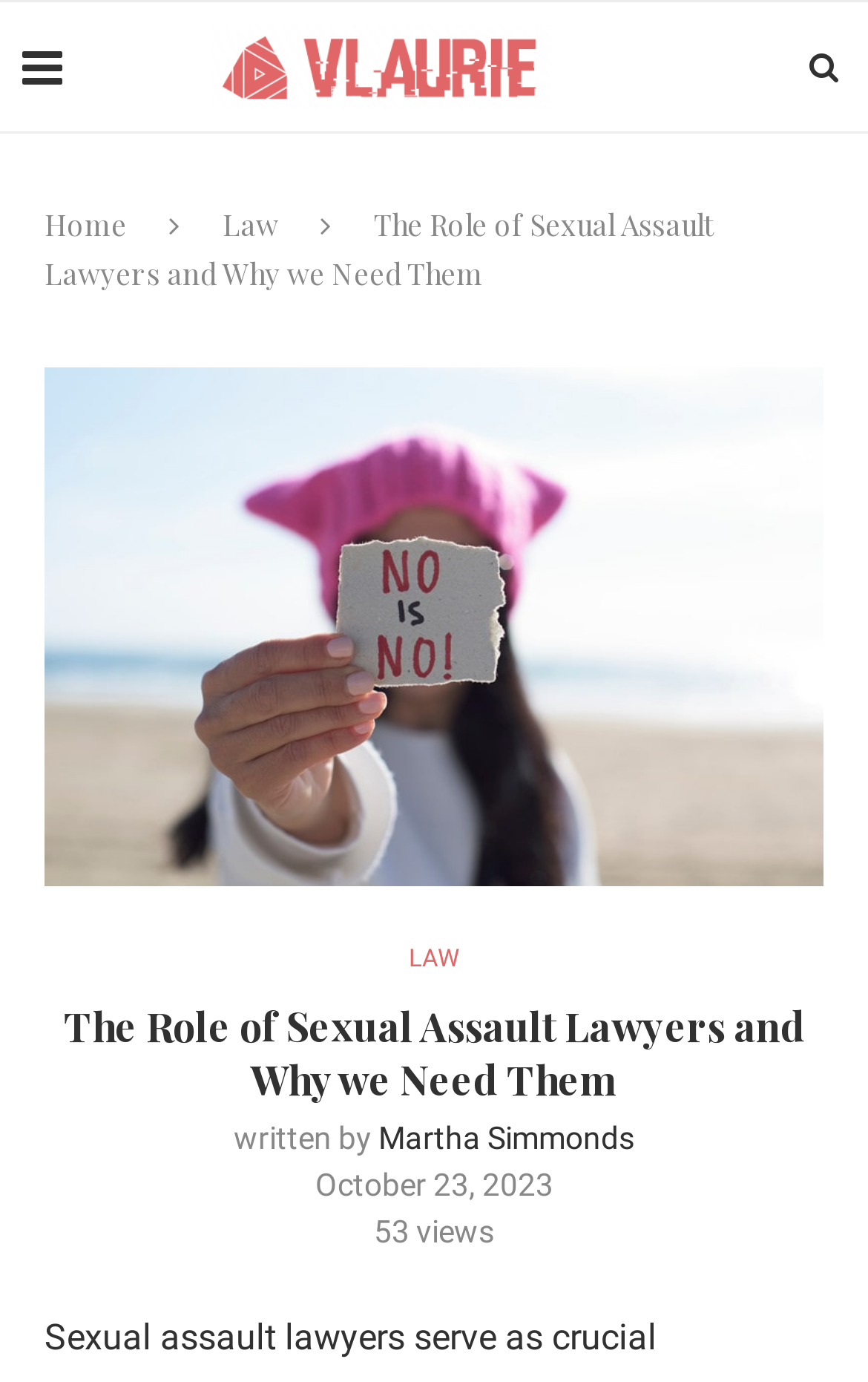What is the name of the website?
Please provide a single word or phrase based on the screenshot.

Vlaurie